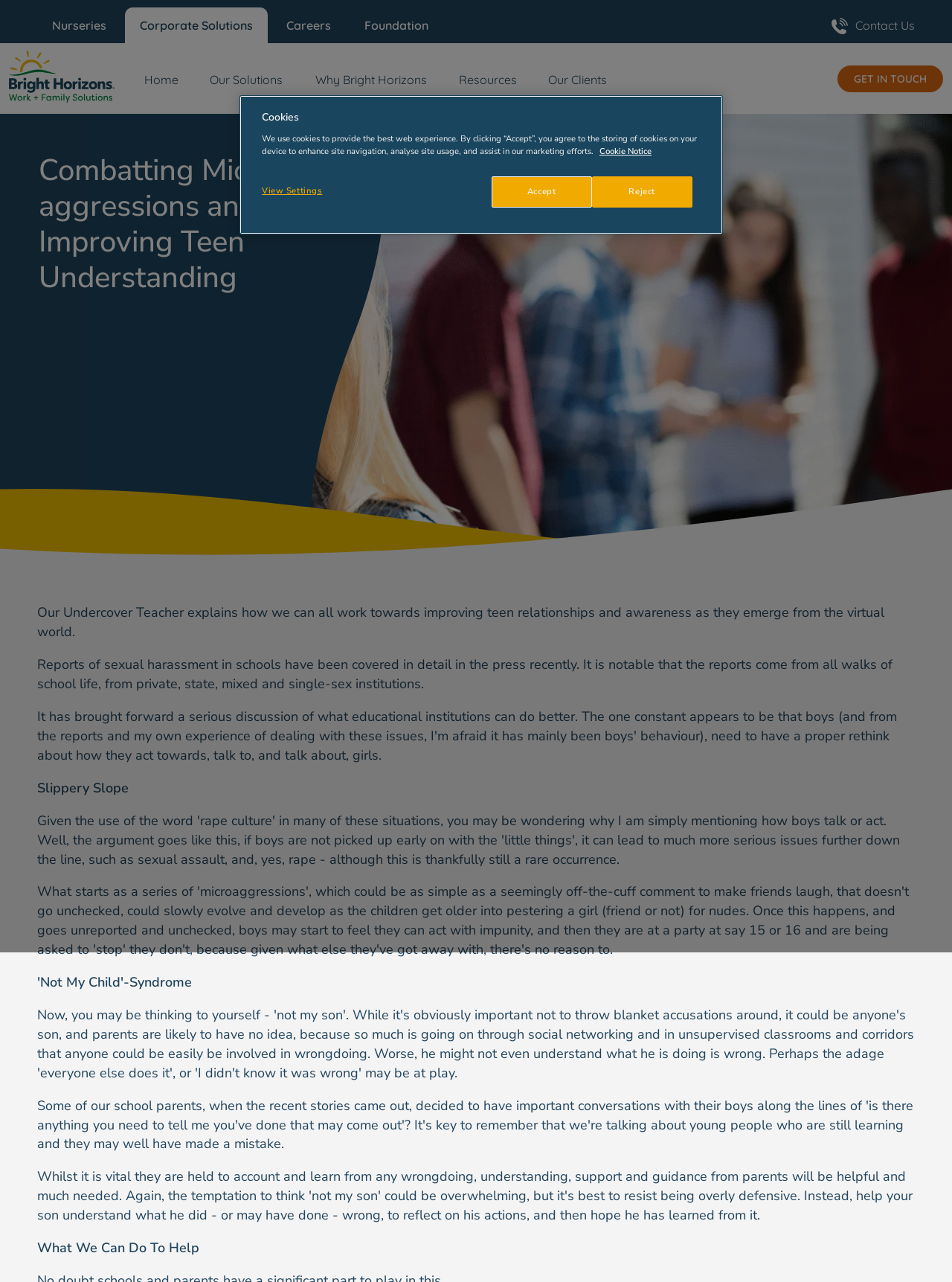Kindly provide the bounding box coordinates of the section you need to click on to fulfill the given instruction: "Click the 'Nurseries' menu item".

[0.039, 0.006, 0.127, 0.034]